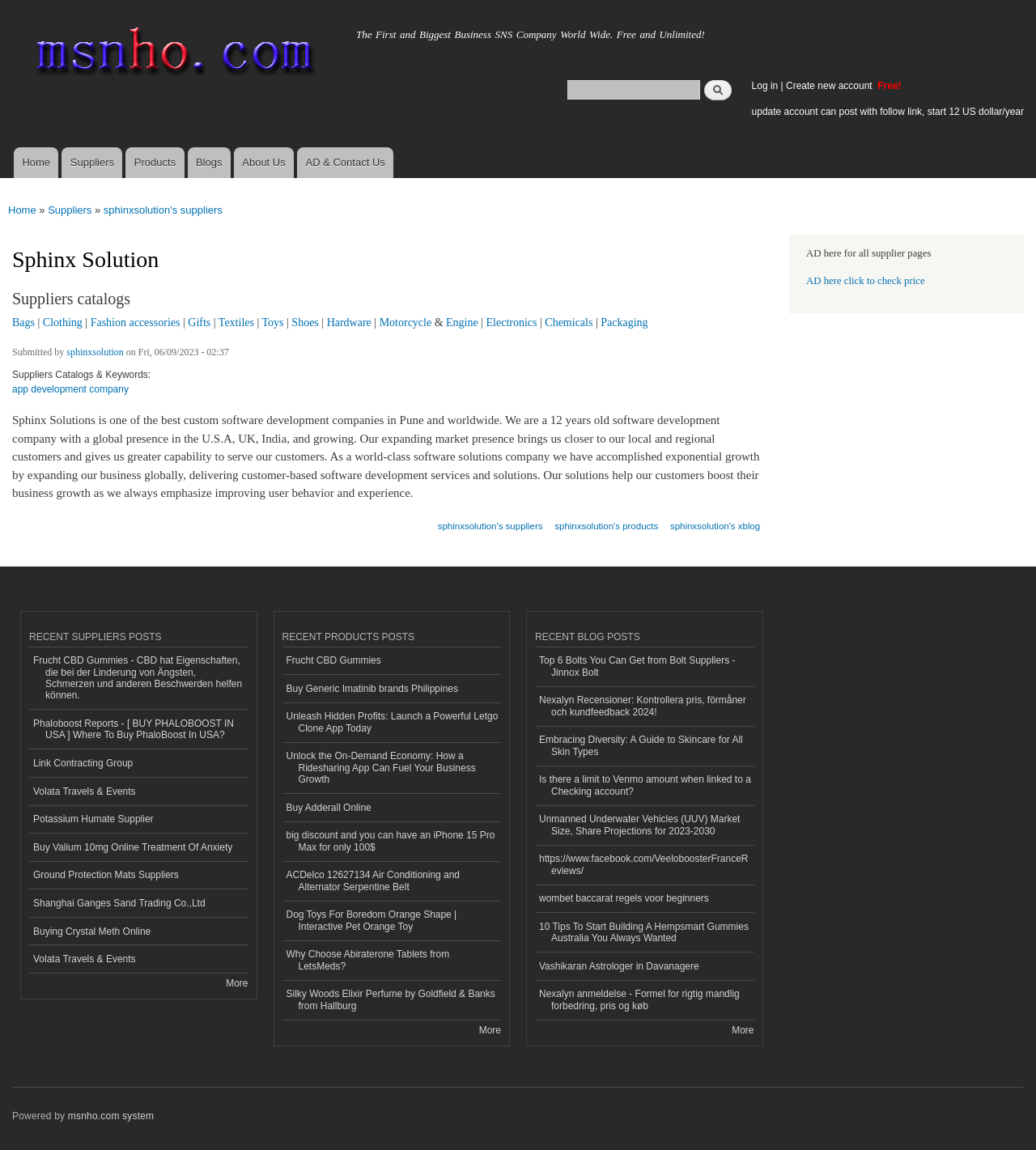What is the purpose of the search form?
Based on the screenshot, respond with a single word or phrase.

To search